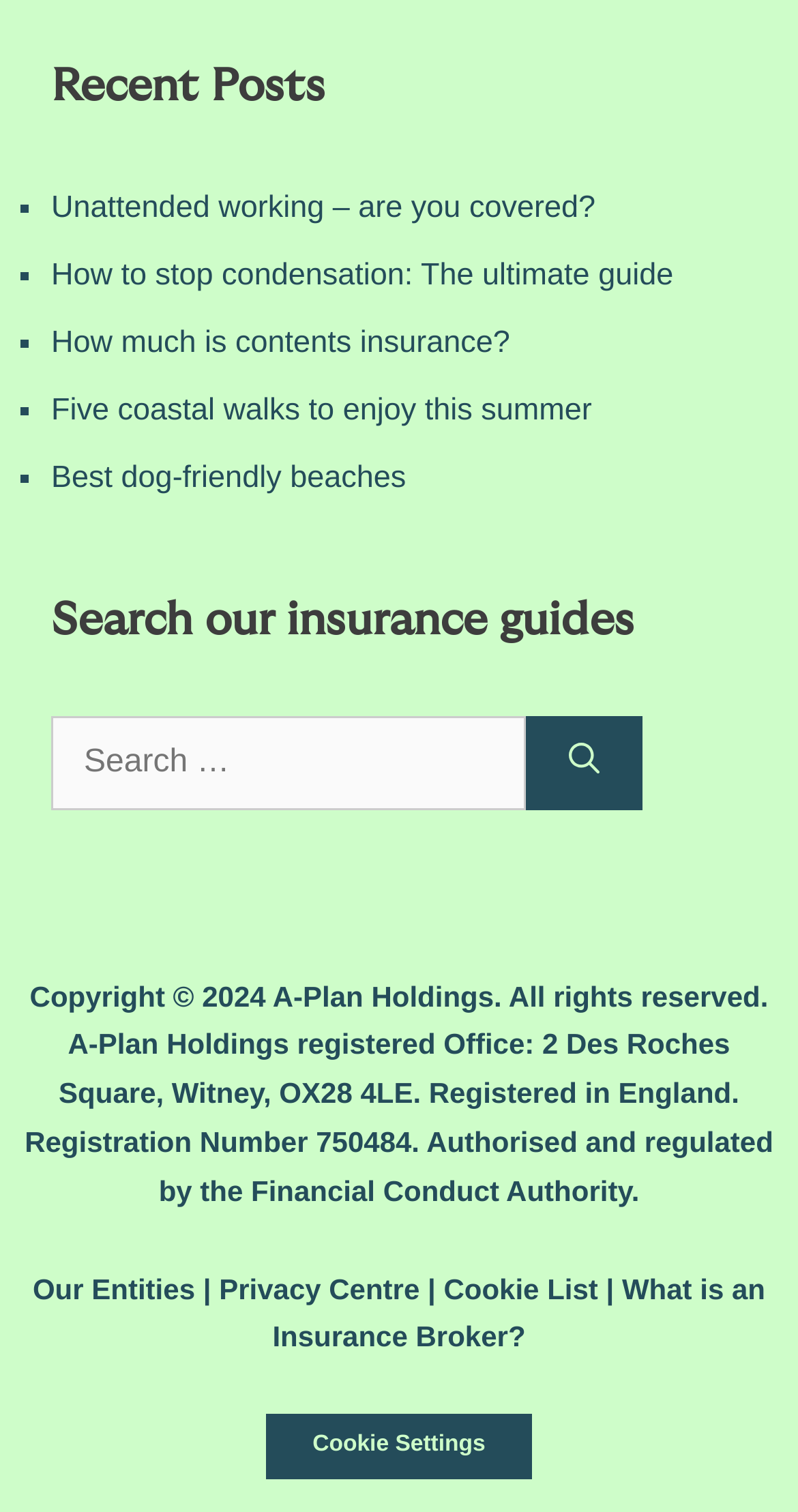Using the webpage screenshot and the element description How much is contents insurance?, determine the bounding box coordinates. Specify the coordinates in the format (top-left x, top-left y, bottom-right x, bottom-right y) with values ranging from 0 to 1.

[0.064, 0.215, 0.639, 0.238]